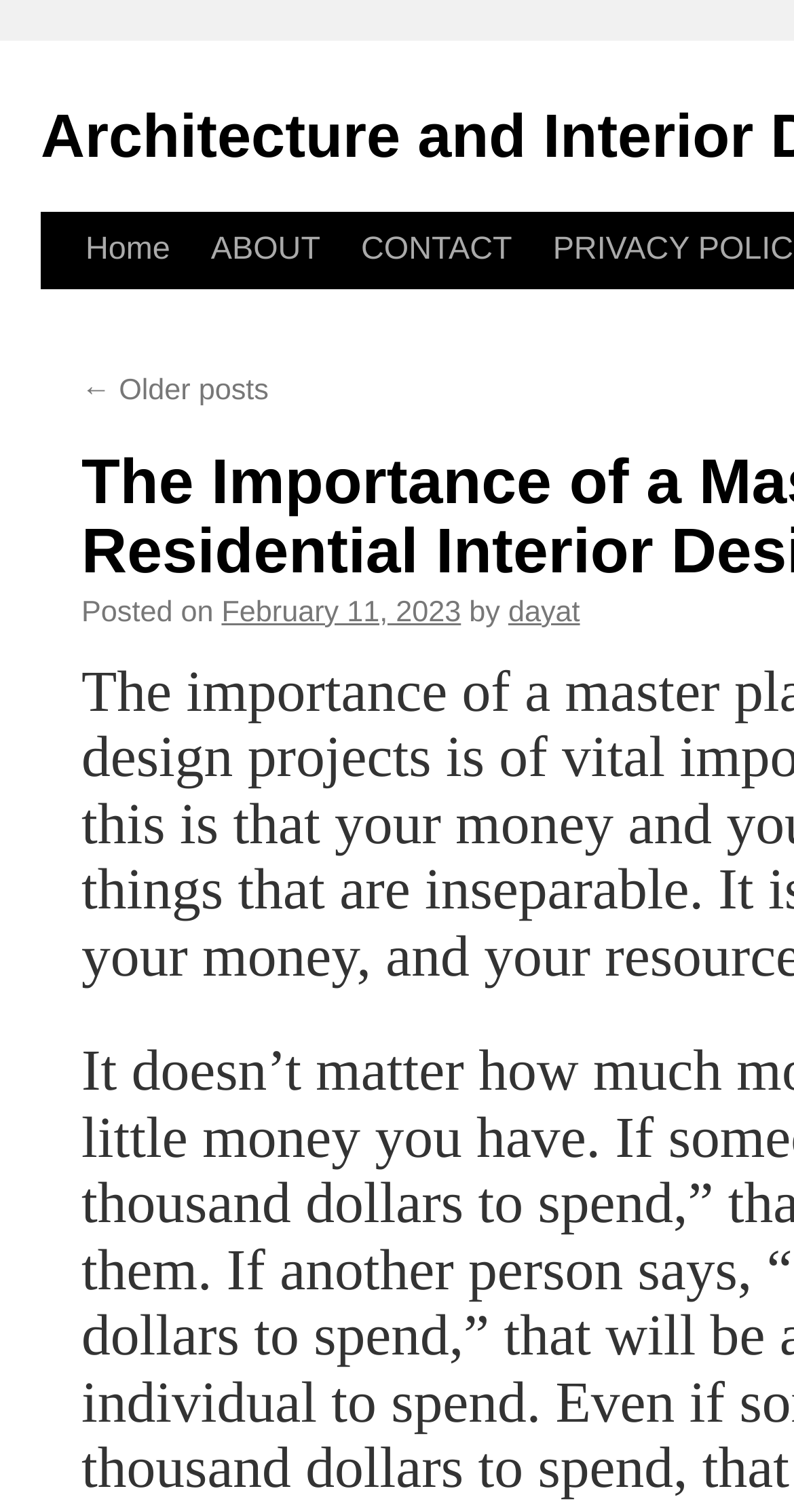Identify and extract the main heading from the webpage.

Architecture and Interior Design